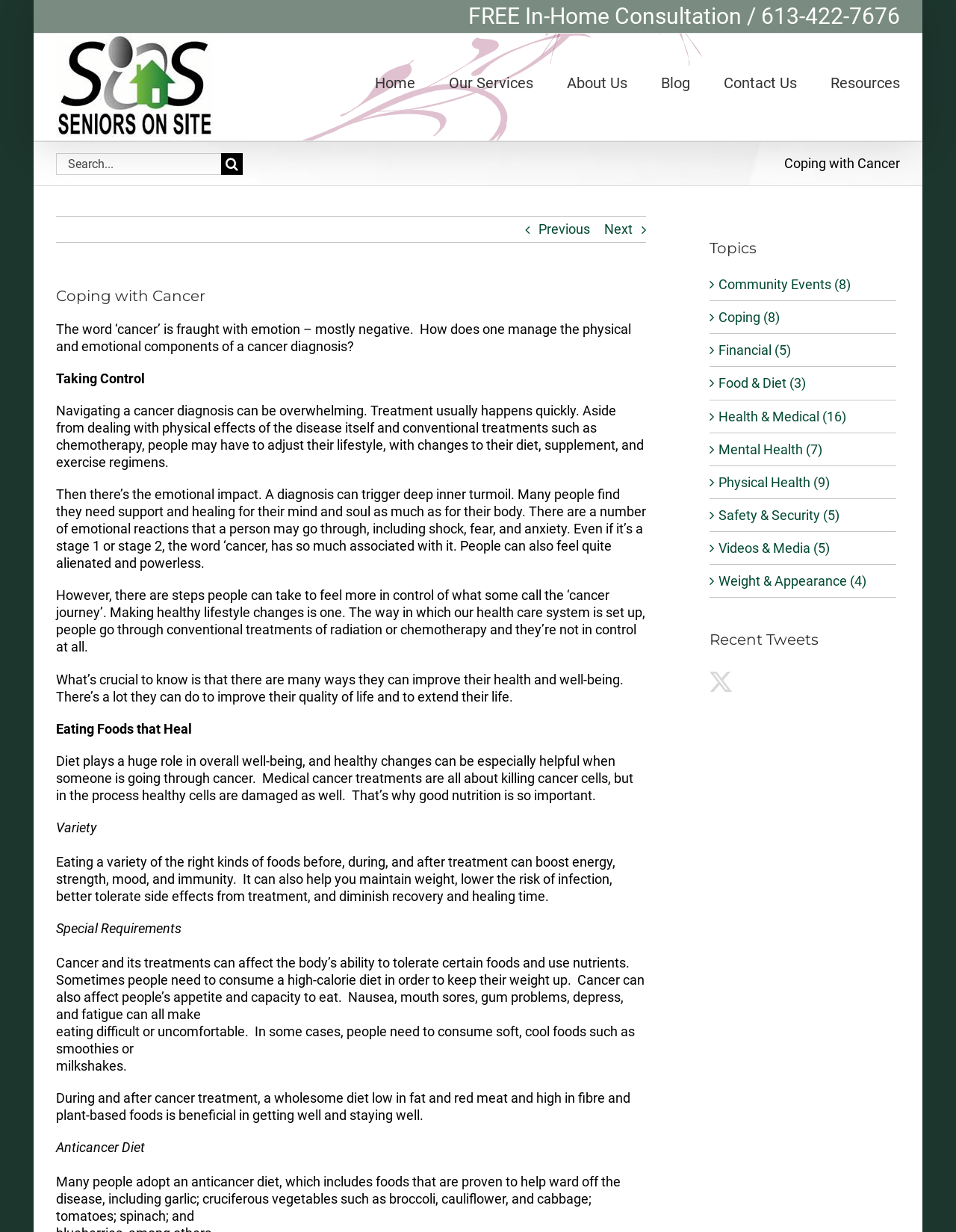How many topics are listed under 'Topics'?
Answer the question with a single word or phrase derived from the image.

10